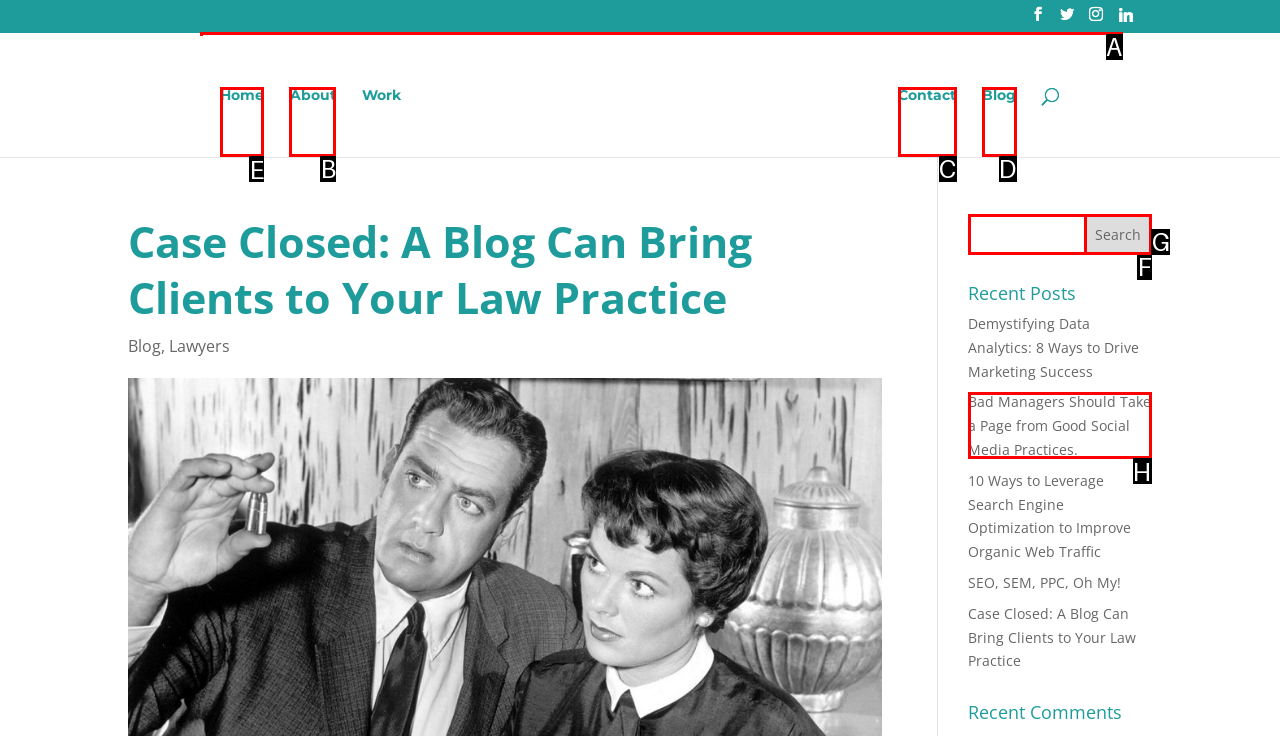Choose the UI element to click on to achieve this task: Go to the home page. Reply with the letter representing the selected element.

E